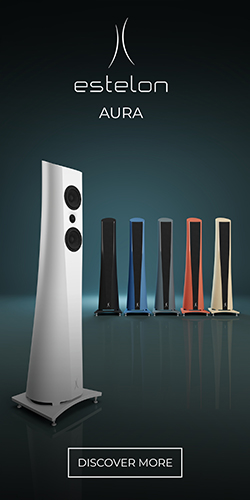What is written on the call-to-action button?
Provide an in-depth and detailed explanation in response to the question.

At the bottom of the image, a call-to-action button reads 'DISCOVER MORE', inviting viewers to learn additional information about these high-end audio speakers.